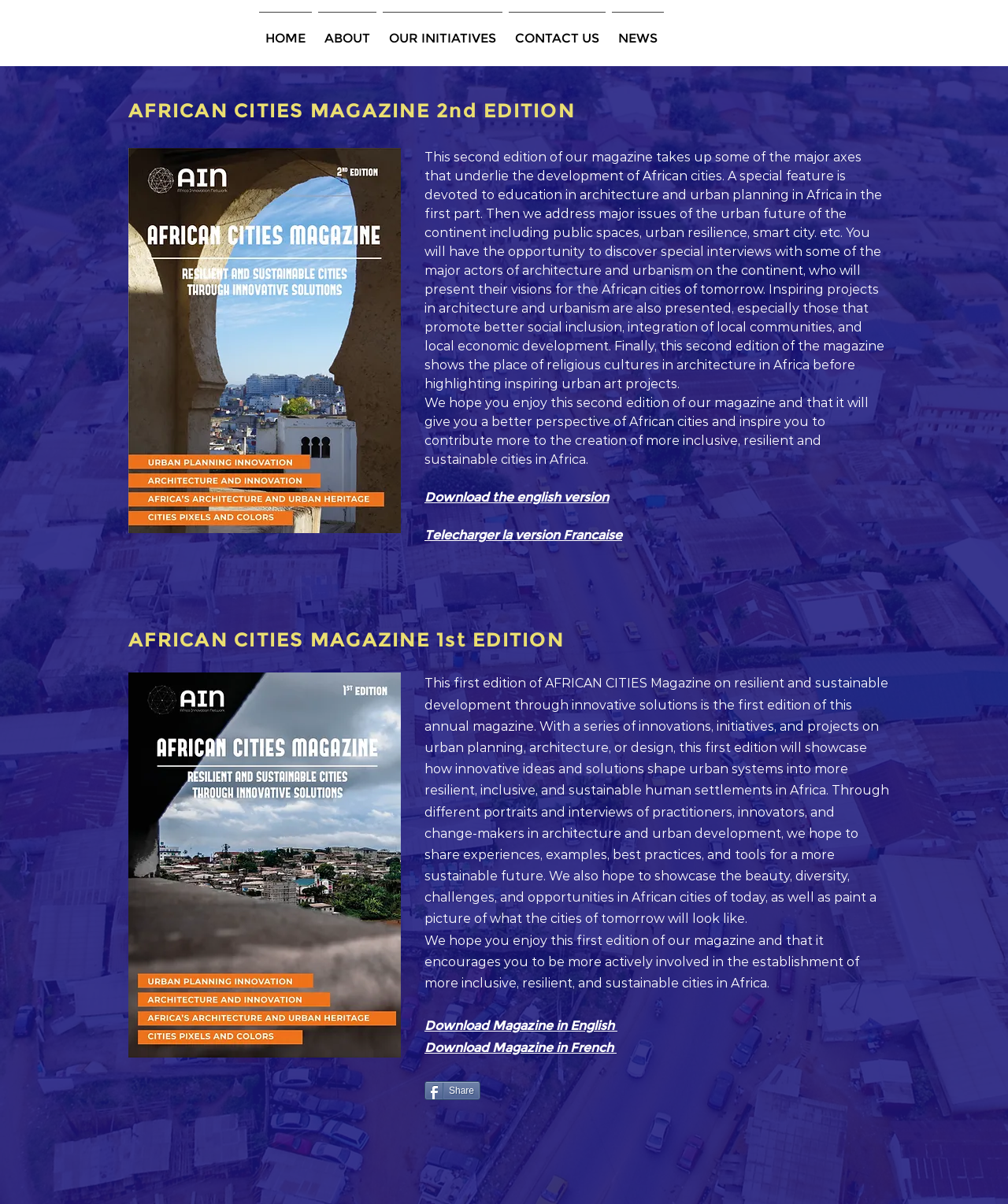Using the provided element description: "OUR INITIATIVES", determine the bounding box coordinates of the corresponding UI element in the screenshot.

[0.377, 0.01, 0.502, 0.043]